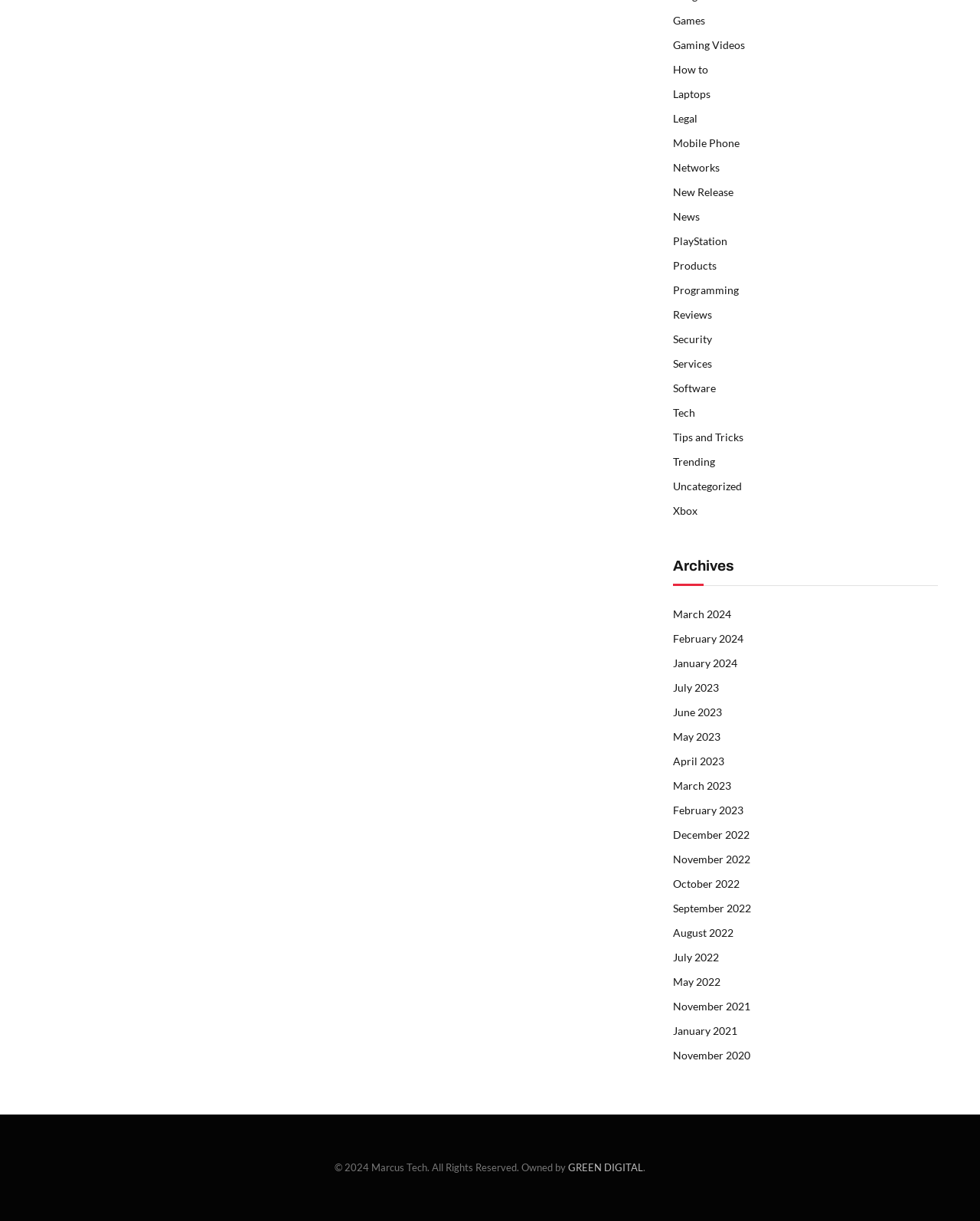Bounding box coordinates should be provided in the format (top-left x, top-left y, bottom-right x, bottom-right y) with all values between 0 and 1. Identify the bounding box for this UI element: Games

[0.687, 0.01, 0.72, 0.023]